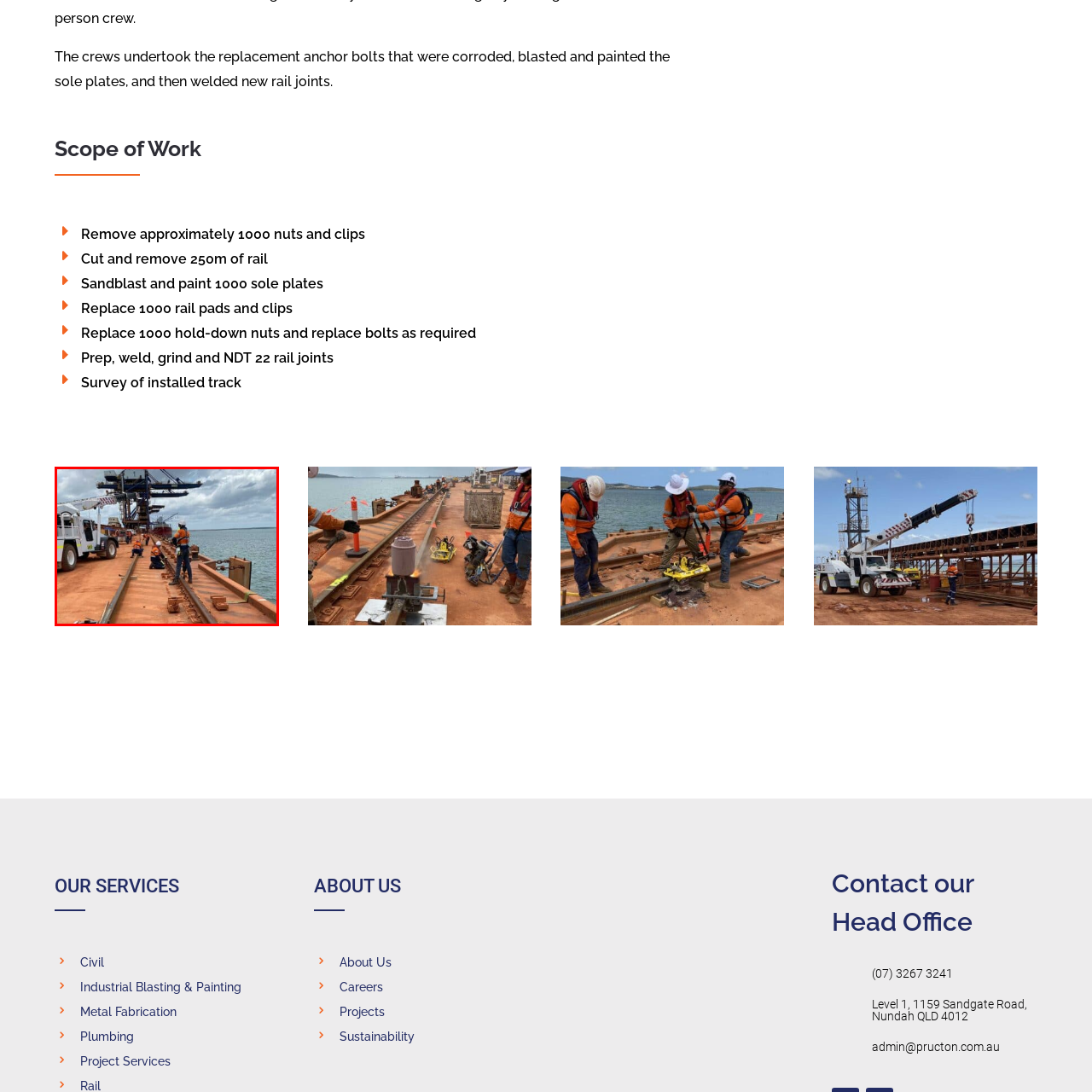Give a thorough account of what is shown in the red-encased segment of the image.

The image depicts a construction team engaged in significant rail replacement work at Fisherman's Landing in Gladstone ports. In the foreground, several workers are actively involved in tasks along the rail tracks, wearing bright orange safety vests and protective helmets, highlighting the importance of safety on the job. The scene reveals a truck positioned nearby, likely used for transporting materials and equipment, while a large crane in the background suggests ongoing port operations. The cloudy sky reflects a dynamic work environment, further underscoring the scale and complexity of the project aimed at maintaining the integrity of the rail infrastructure.